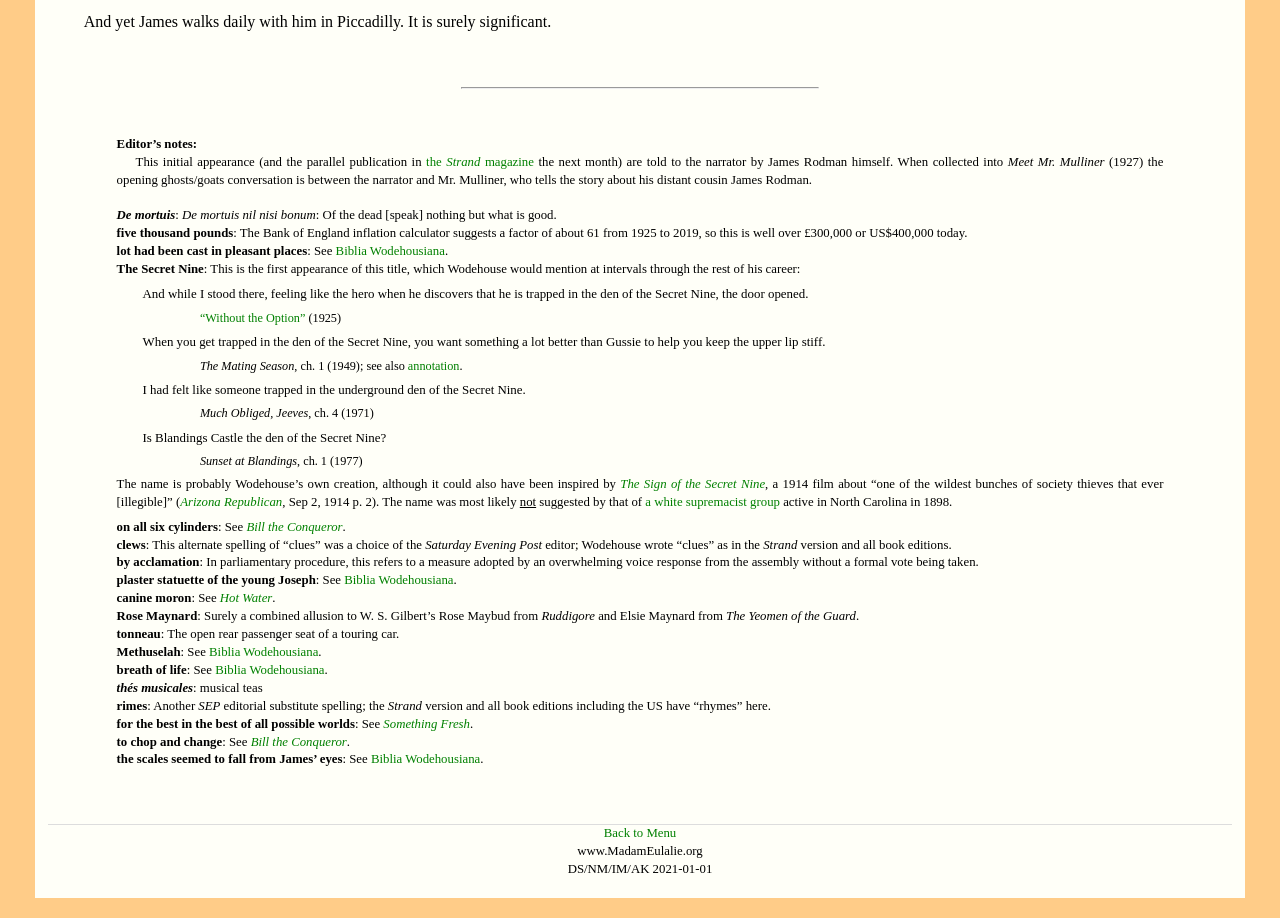Identify the bounding box coordinates of the section that should be clicked to achieve the task described: "Explore the link 'Bill the Conqueror'".

[0.192, 0.566, 0.268, 0.581]